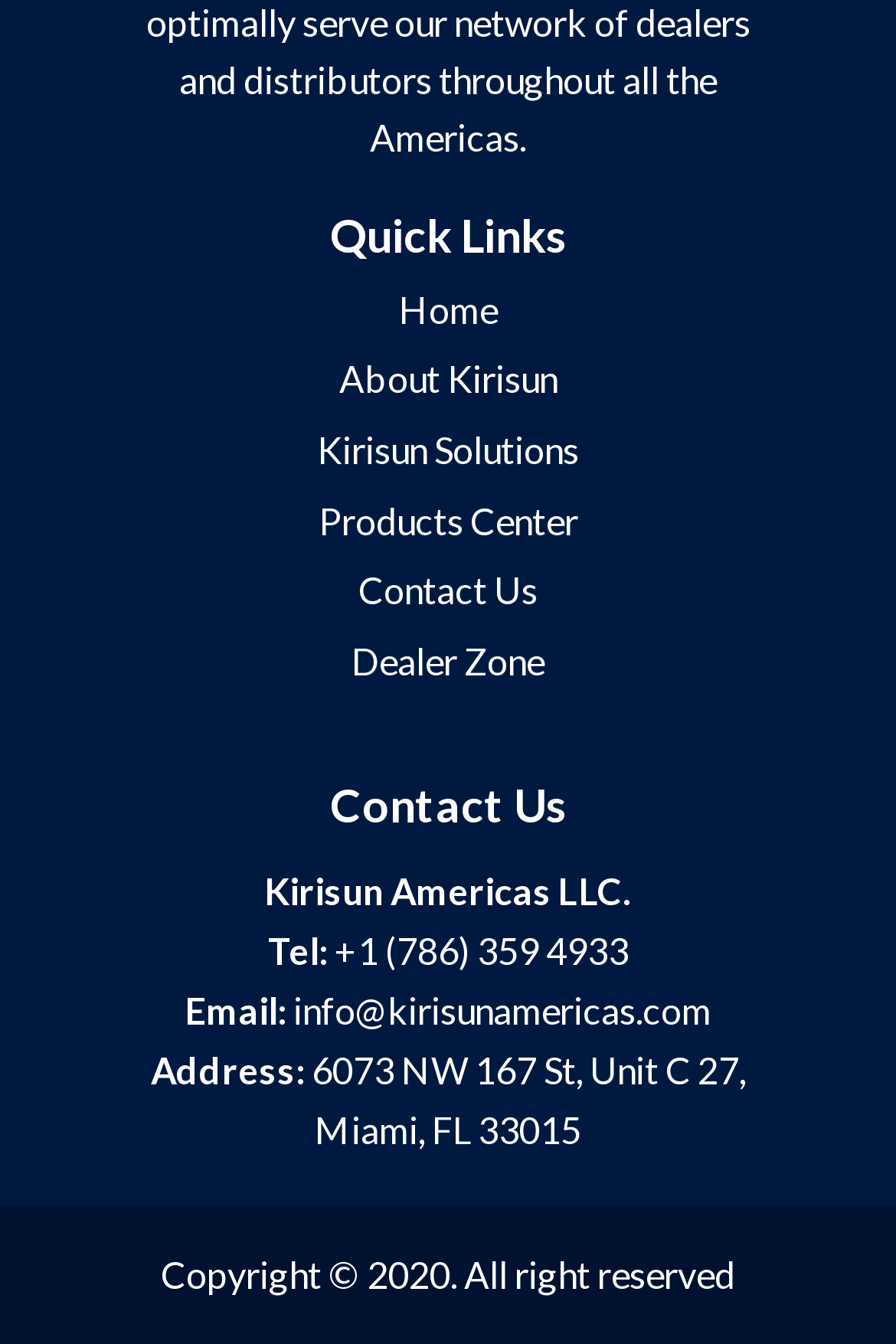Determine the bounding box coordinates for the clickable element to execute this instruction: "learn about Kirisun". Provide the coordinates as four float numbers between 0 and 1, i.e., [left, top, right, bottom].

[0.128, 0.26, 0.872, 0.304]